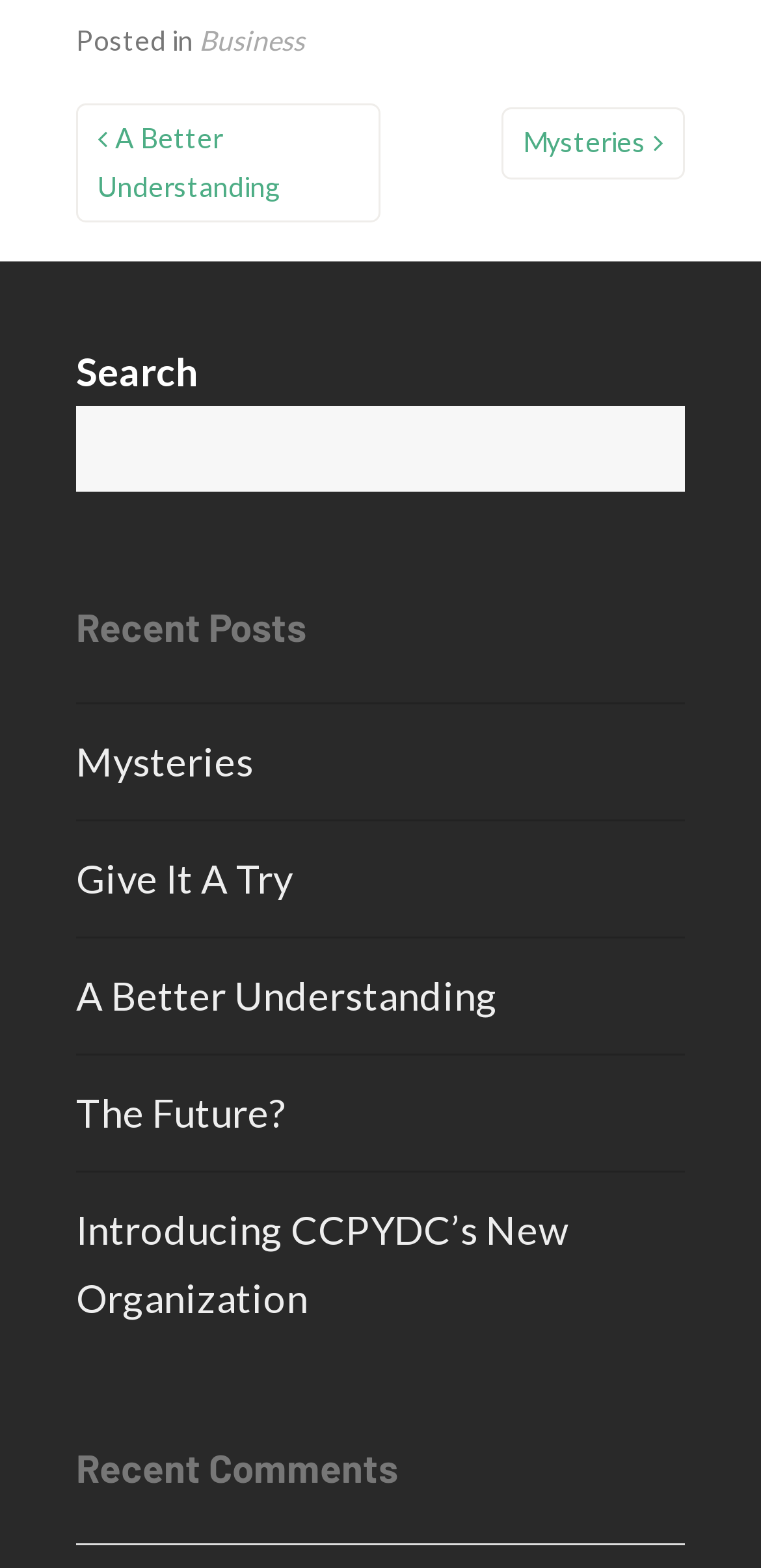How many recent posts are listed?
Look at the image and construct a detailed response to the question.

I counted the number of links under the 'Recent Posts' heading and found that there are five recent posts listed: 'Mysteries', 'Give It A Try', 'A Better Understanding', 'The Future?', and 'Introducing CCPYDC’s New Organization'.